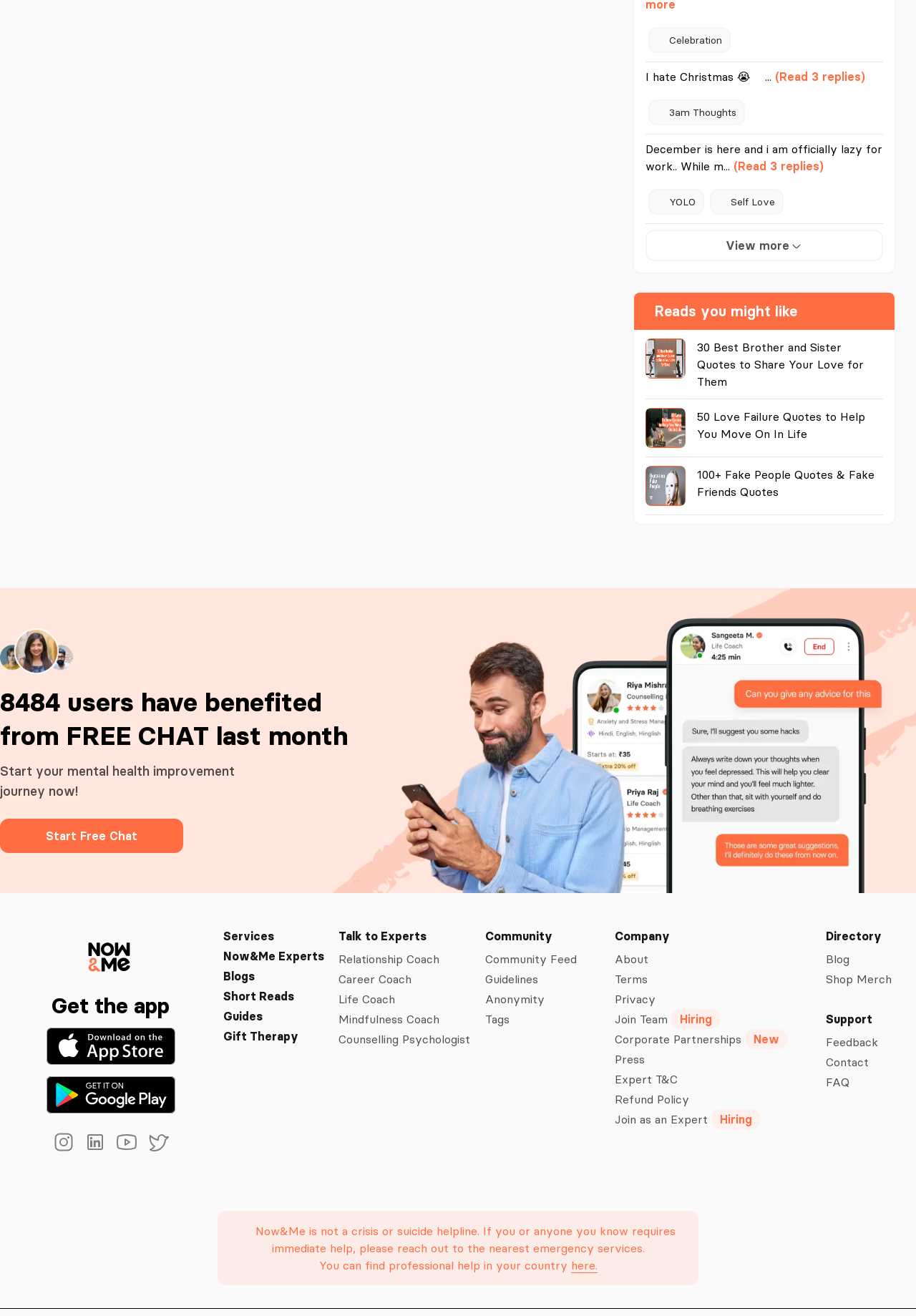Determine the bounding box coordinates for the UI element with the following description: "Guidelines". The coordinates should be four float numbers between 0 and 1, represented as [left, top, right, bottom].

[0.532, 0.766, 0.638, 0.779]